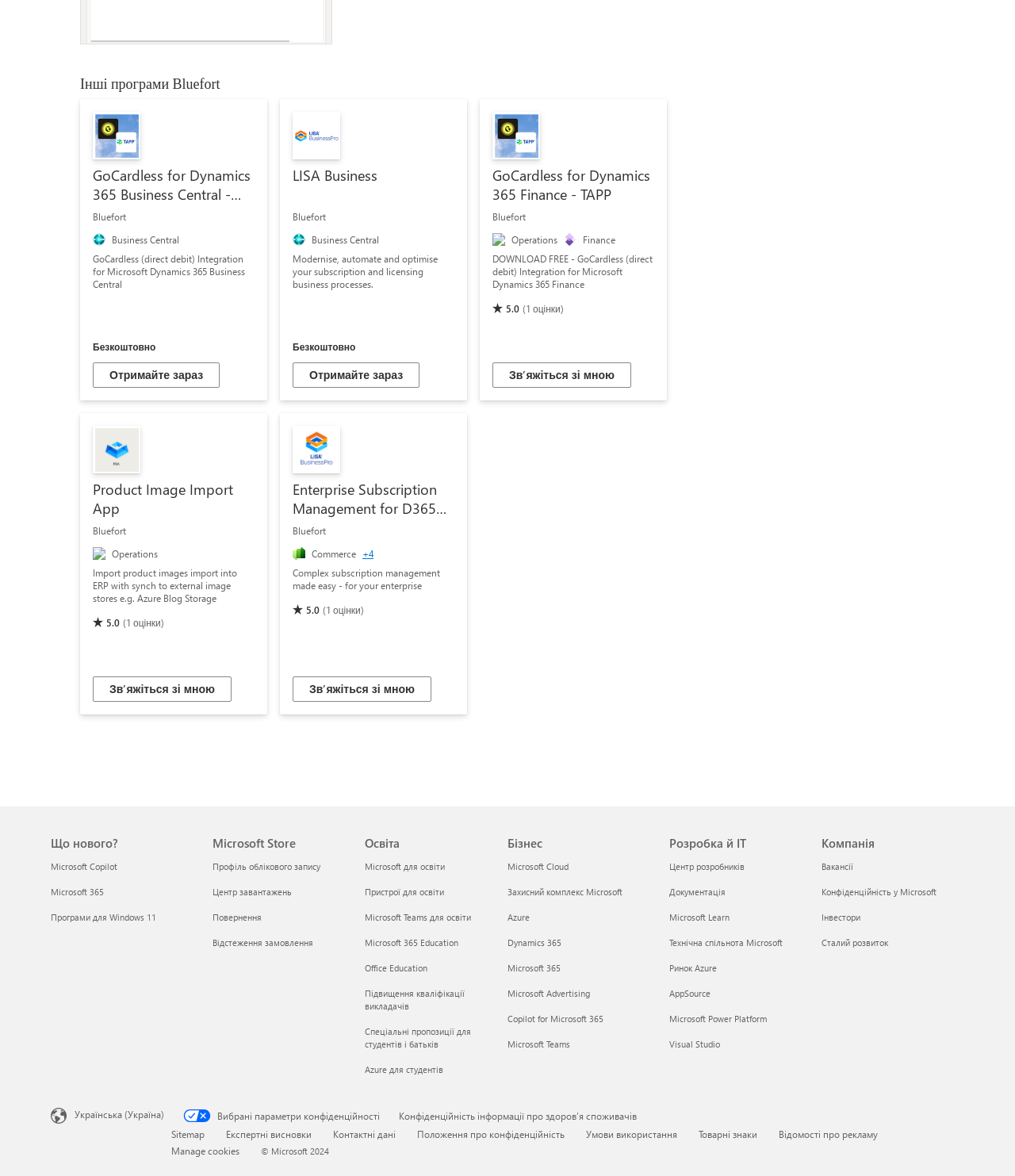Find the bounding box coordinates for the area you need to click to carry out the instruction: "Click the 'LISA Business' link". The coordinates should be four float numbers between 0 and 1, indicated as [left, top, right, bottom].

[0.276, 0.084, 0.46, 0.341]